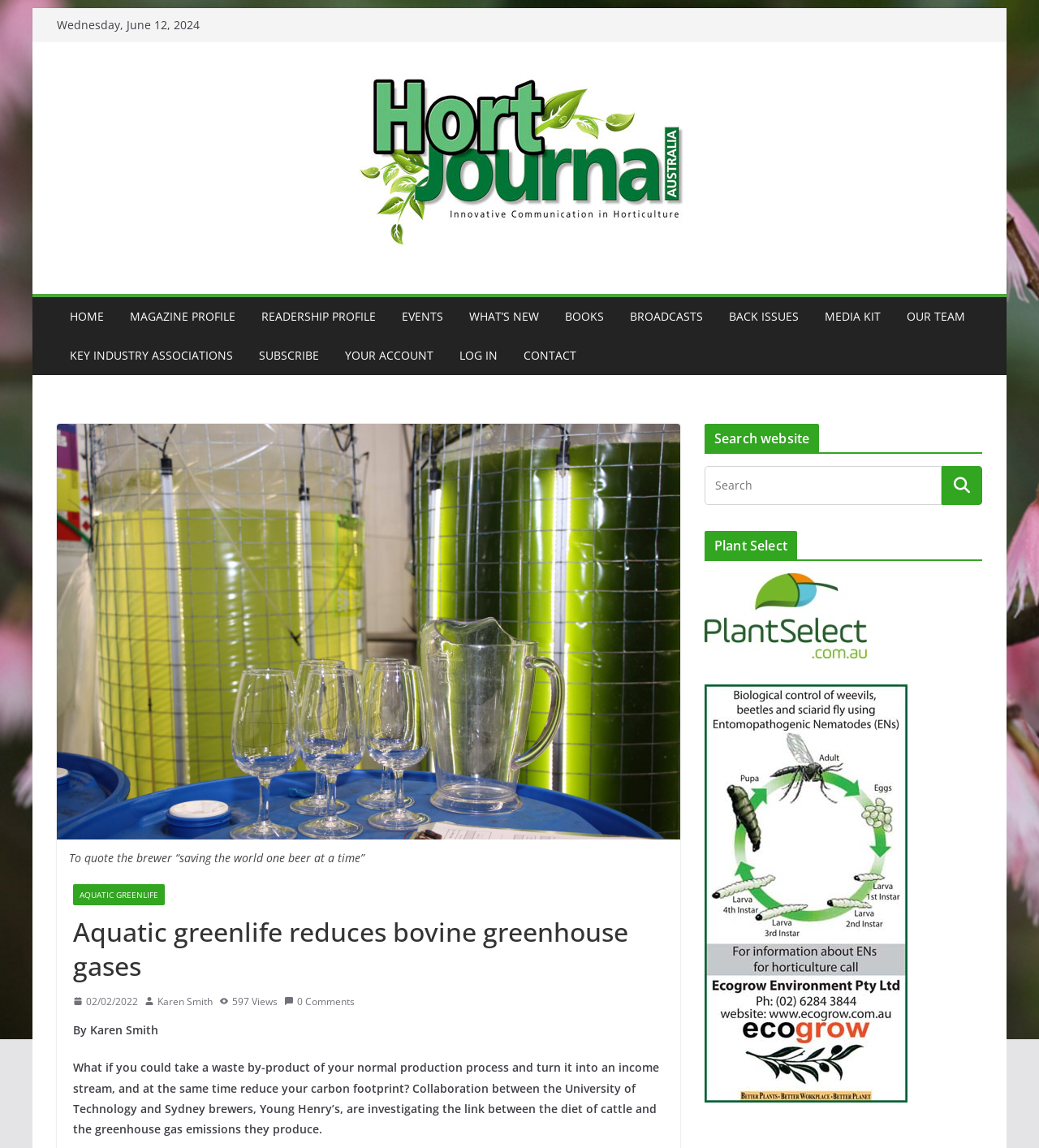What is the topic of the article? Refer to the image and provide a one-word or short phrase answer.

Aquatic greenlife and greenhouse gases